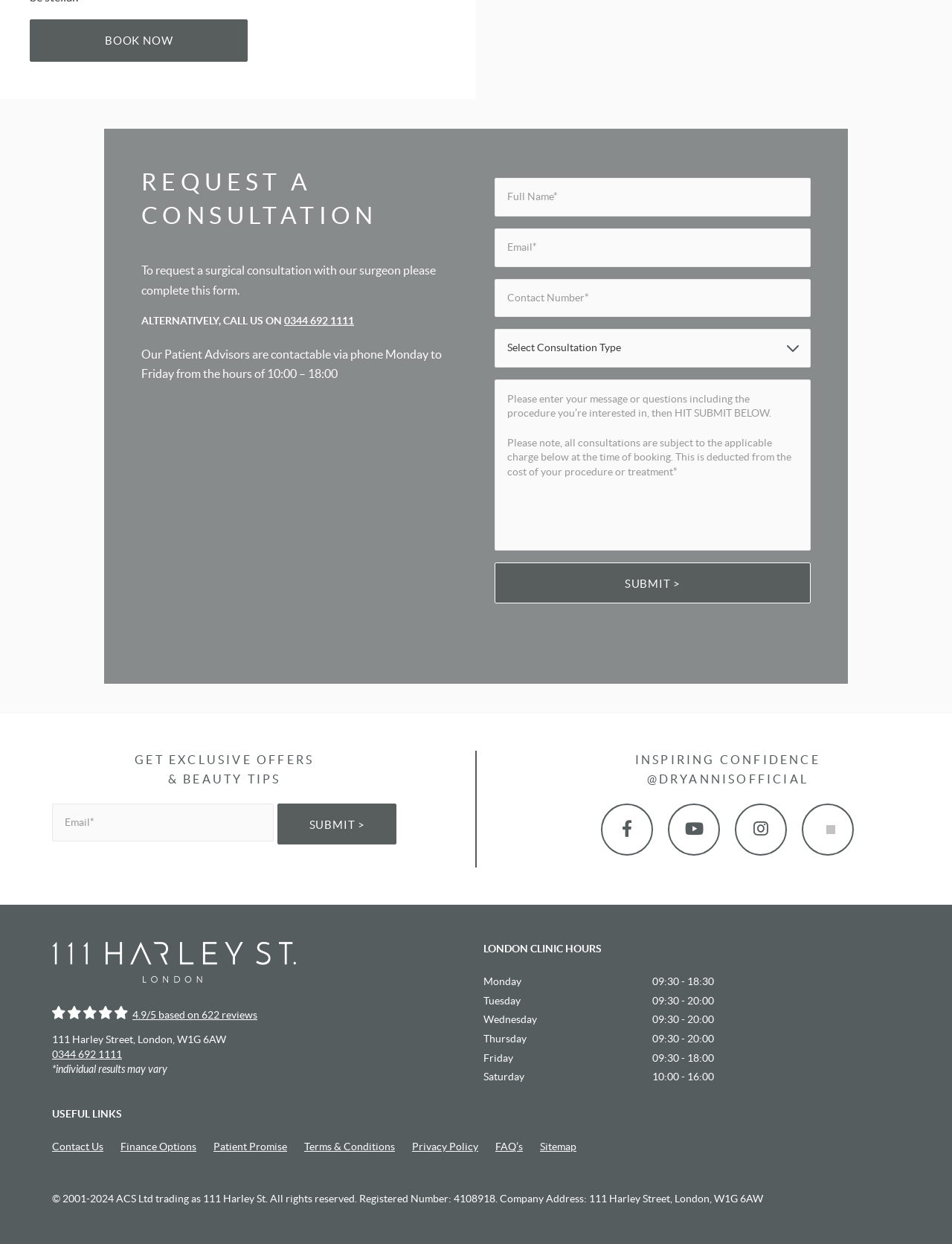What is the phone number to call for a consultation?
Answer the question with just one word or phrase using the image.

0344 692 1111